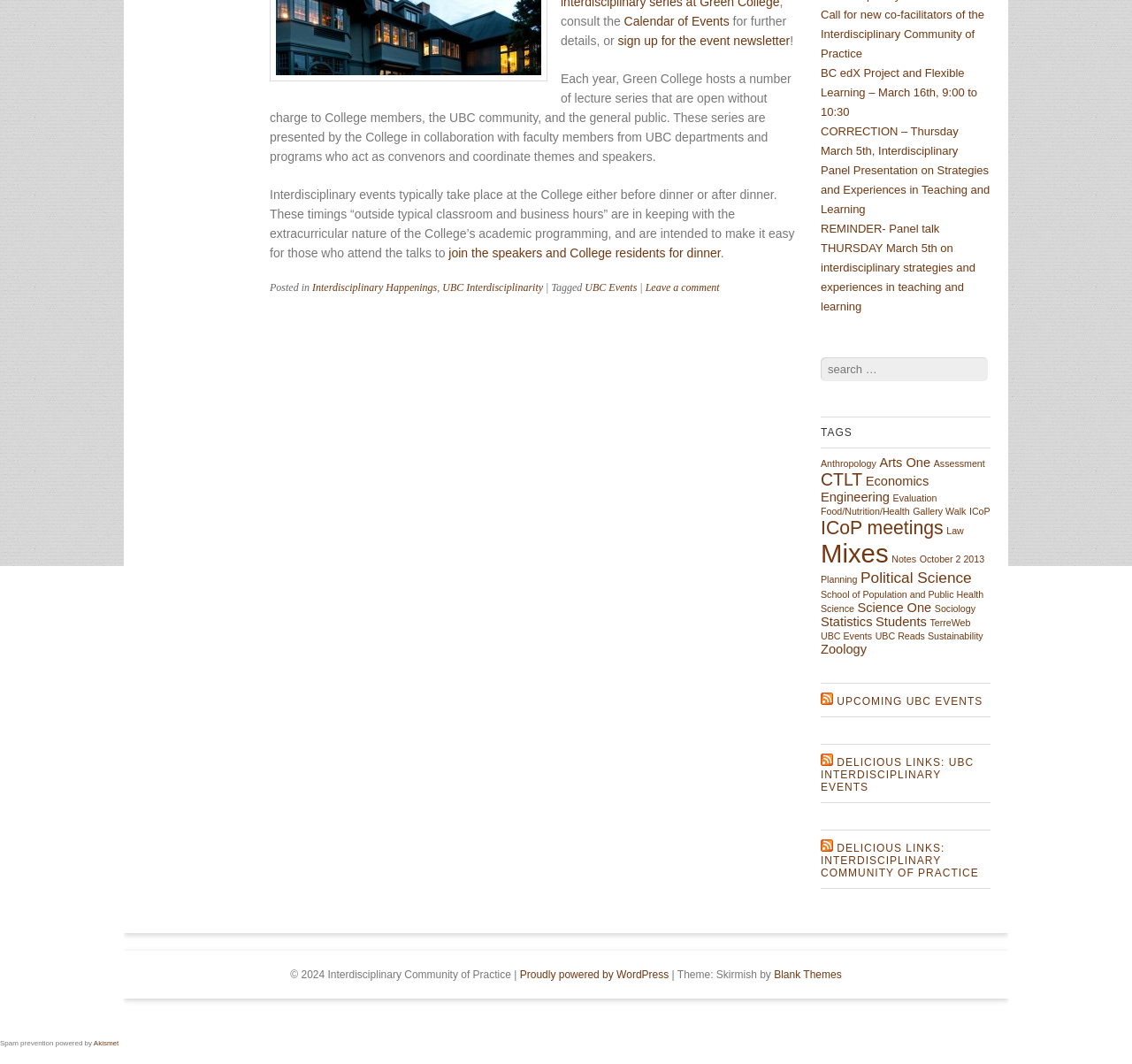Given the element description Proudly powered by WordPress, identify the bounding box coordinates for the UI element on the webpage screenshot. The format should be (top-left x, top-left y, bottom-right x, bottom-right y), with values between 0 and 1.

[0.459, 0.91, 0.591, 0.922]